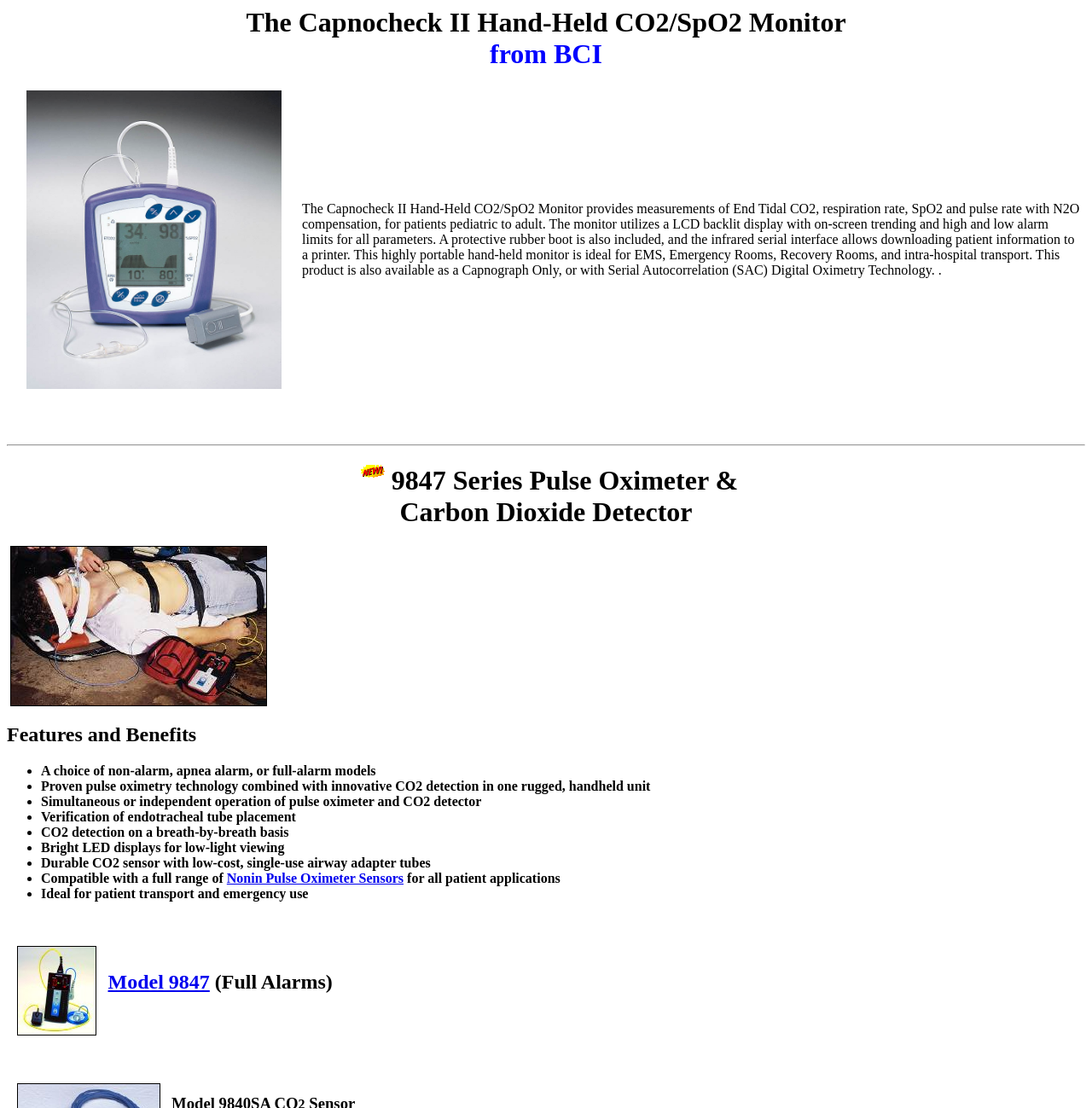What is the name of the hand-held CO2/SpO2 monitor?
Identify the answer in the screenshot and reply with a single word or phrase.

Capnocheck II